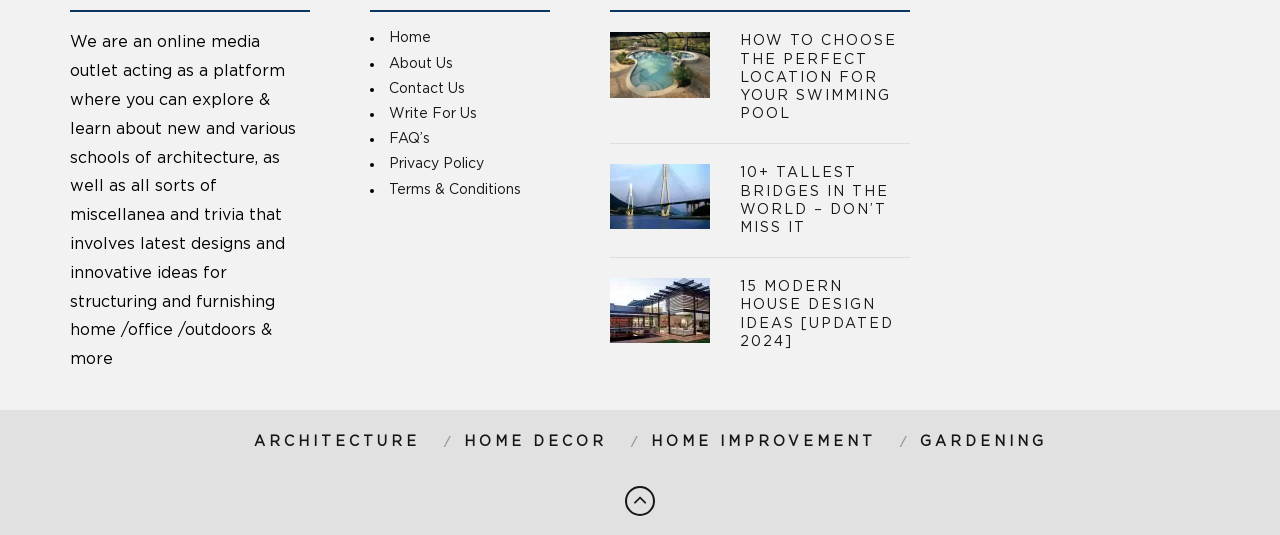Given the description: "Home", determine the bounding box coordinates of the UI element. The coordinates should be formatted as four float numbers between 0 and 1, [left, top, right, bottom].

[0.304, 0.059, 0.337, 0.085]